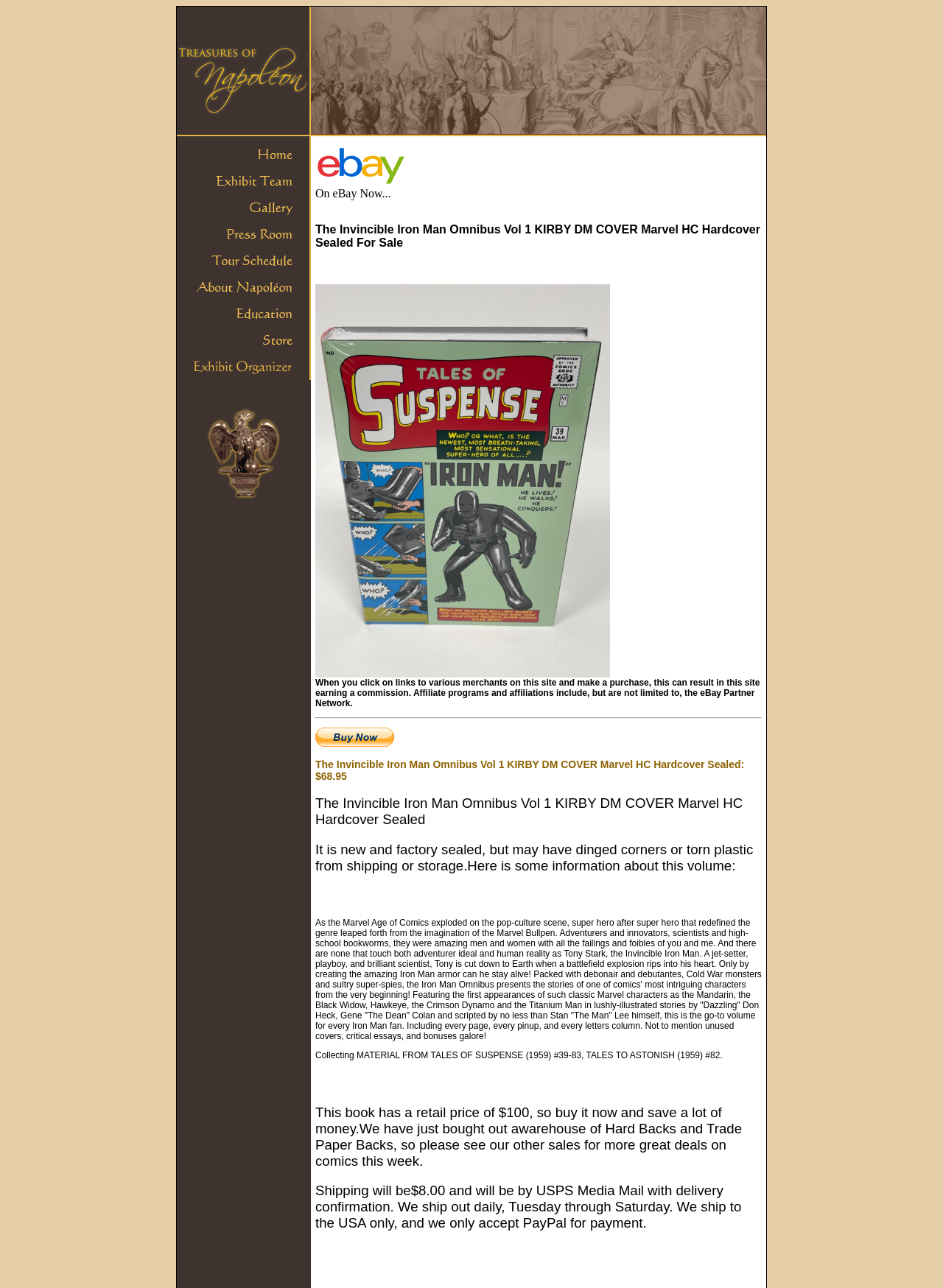What is the price of the Iron Man Omnibus Vol 1?
Using the image, give a concise answer in the form of a single word or short phrase.

$68.95